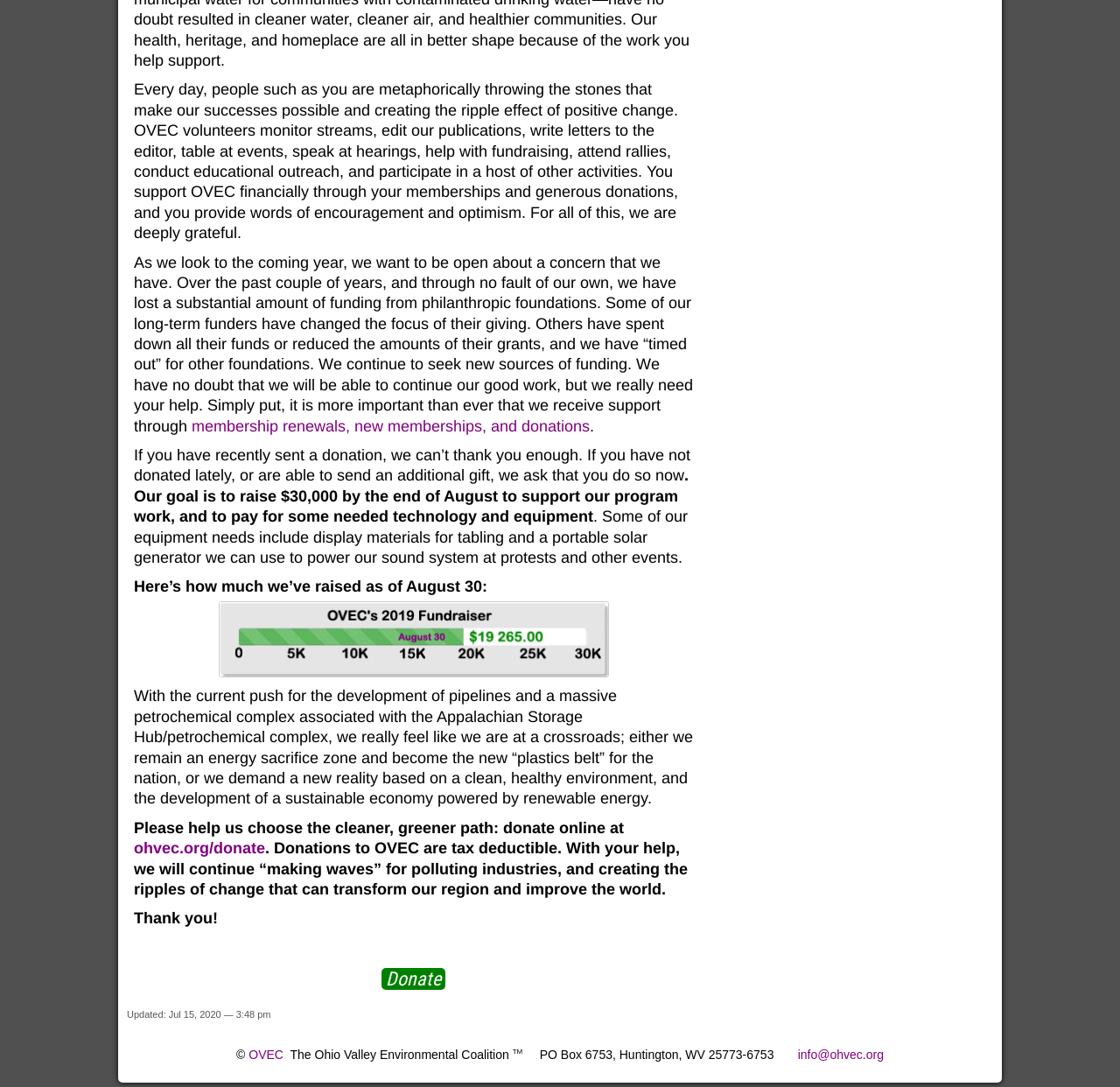From the given element description: "ohvec.org/donate", find the bounding box for the UI element. Provide the coordinates as four float numbers between 0 and 1, in the order [left, top, right, bottom].

[0.119, 0.772, 0.236, 0.788]